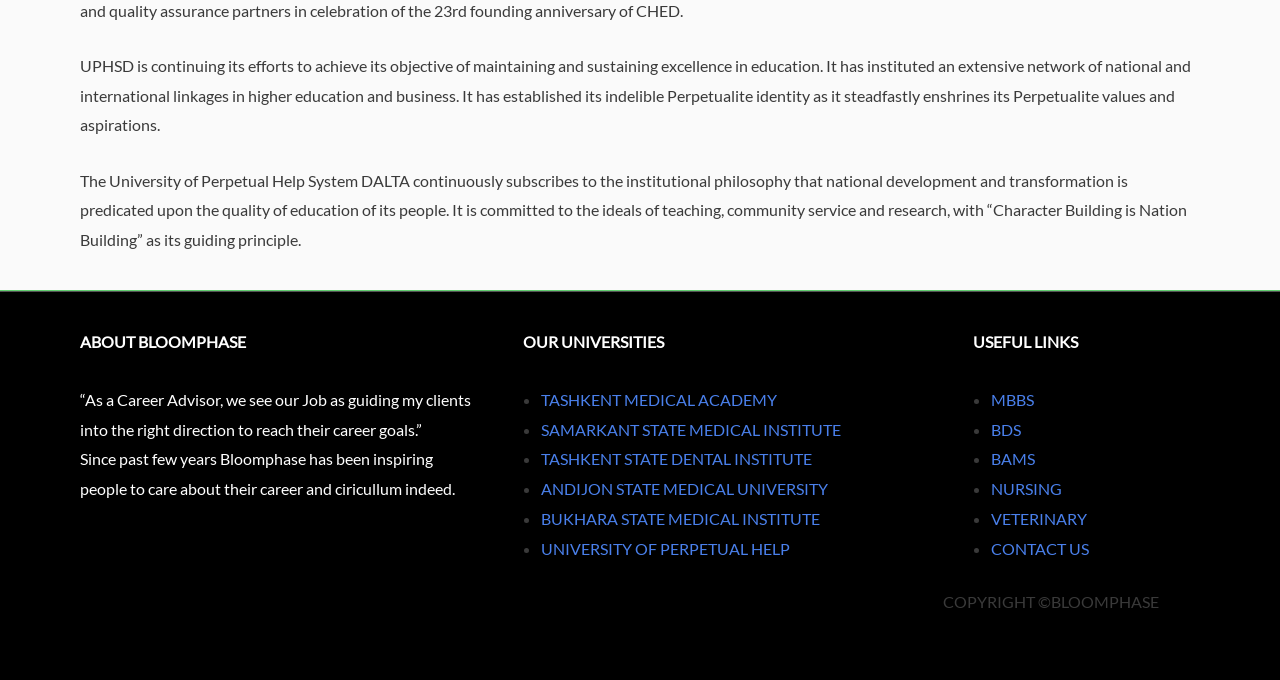Locate the bounding box coordinates of the UI element described by: "TASHKENT MEDICAL ACADEMY". The bounding box coordinates should consist of four float numbers between 0 and 1, i.e., [left, top, right, bottom].

[0.423, 0.574, 0.607, 0.601]